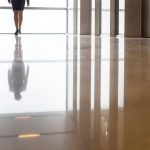What is the person's attire?
Give a single word or phrase as your answer by examining the image.

Formal